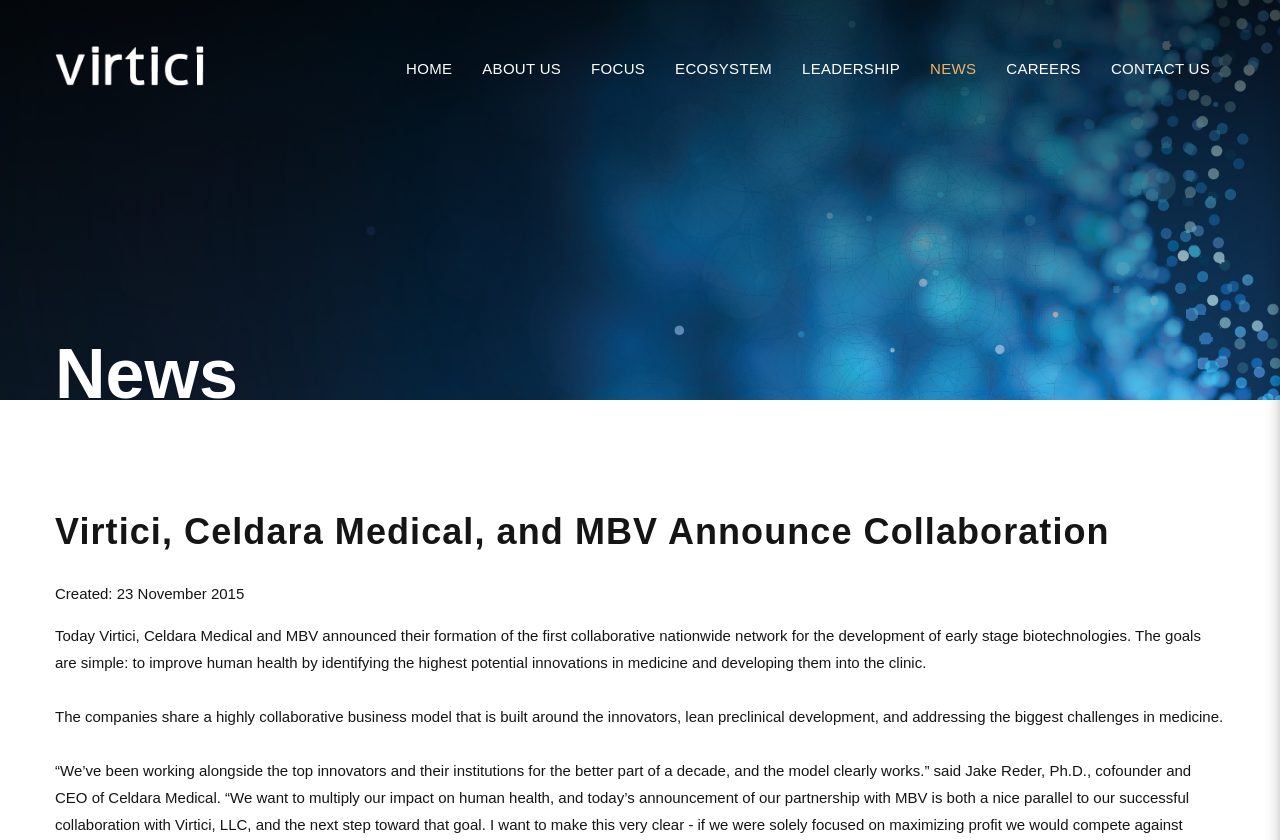What is the name of the company mentioned in the logo?
Please respond to the question with a detailed and well-explained answer.

The logo is an image with the text 'Virtici' which is also a link, indicating that it is the name of the company.